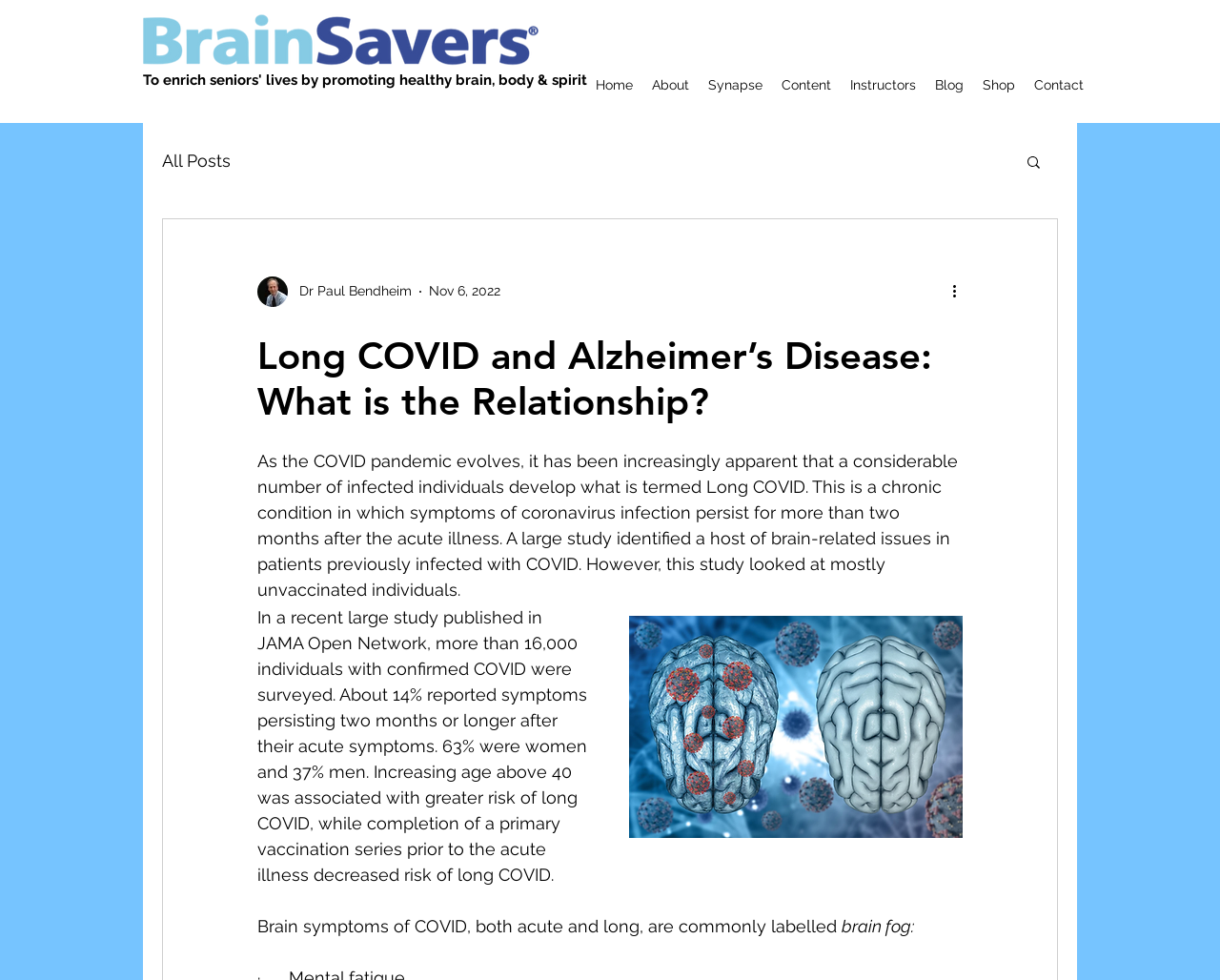What is the term used to describe symptoms of coronavirus infection persisting for more than two months?
Please provide a detailed and thorough answer to the question.

I determined the term used to describe symptoms of coronavirus infection persisting for more than two months by reading the text that says 'This is a chronic condition in which symptoms of coronavirus infection persist for more than two months after the acute illness.'